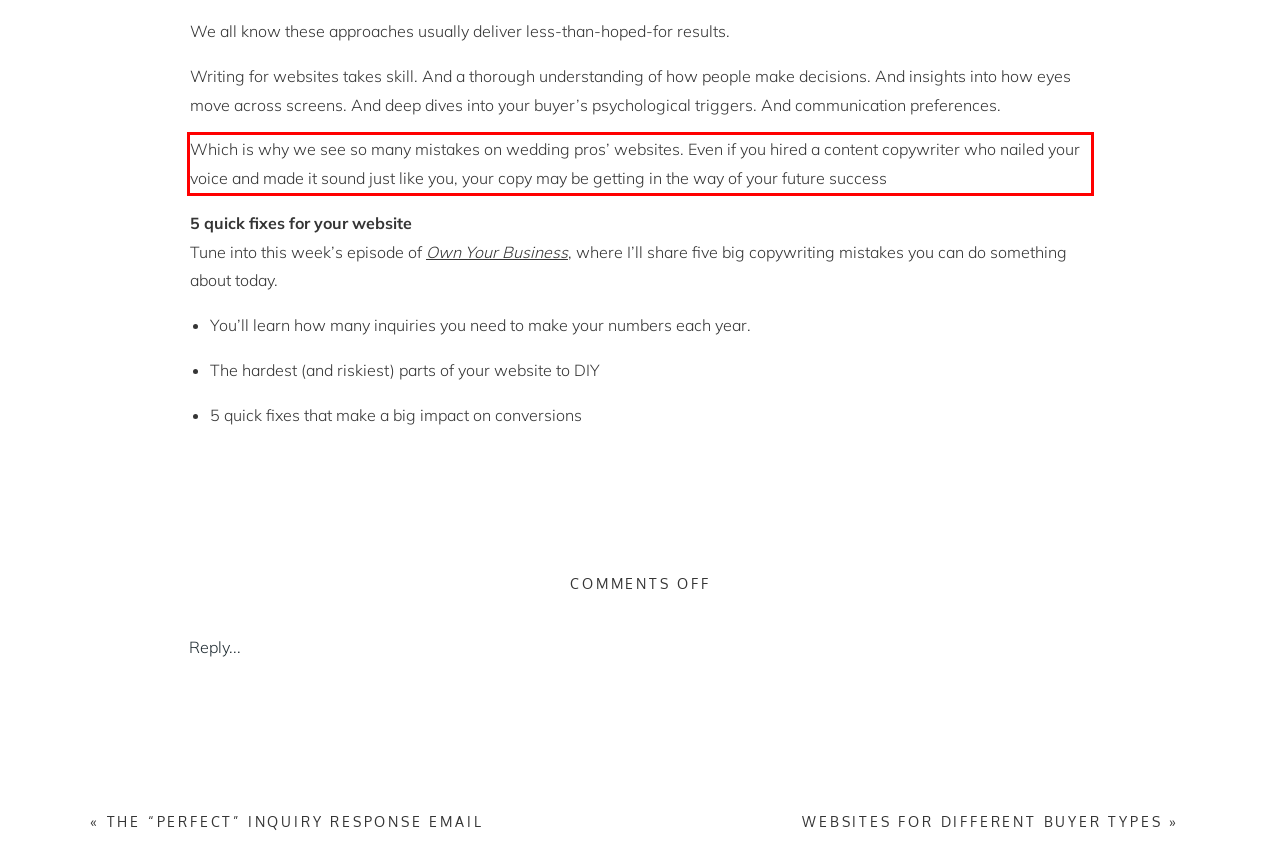Using the webpage screenshot, recognize and capture the text within the red bounding box.

Which is why we see so many mistakes on wedding pros’ websites. Even if you hired a content copywriter who nailed your voice and made it sound just like you, your copy may be getting in the way of your future success